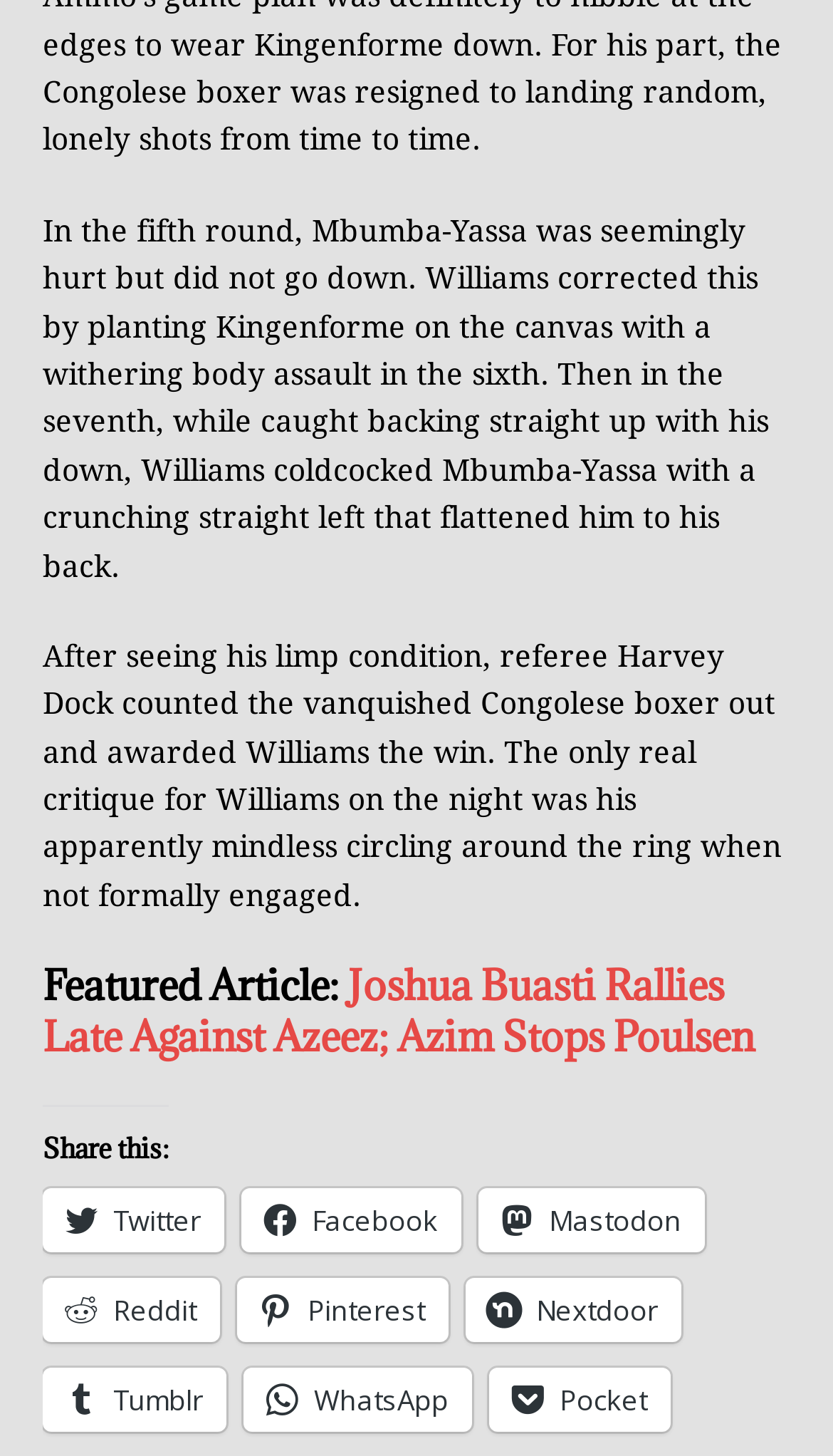How many social media platforms are available to share?
Based on the screenshot, respond with a single word or phrase.

8